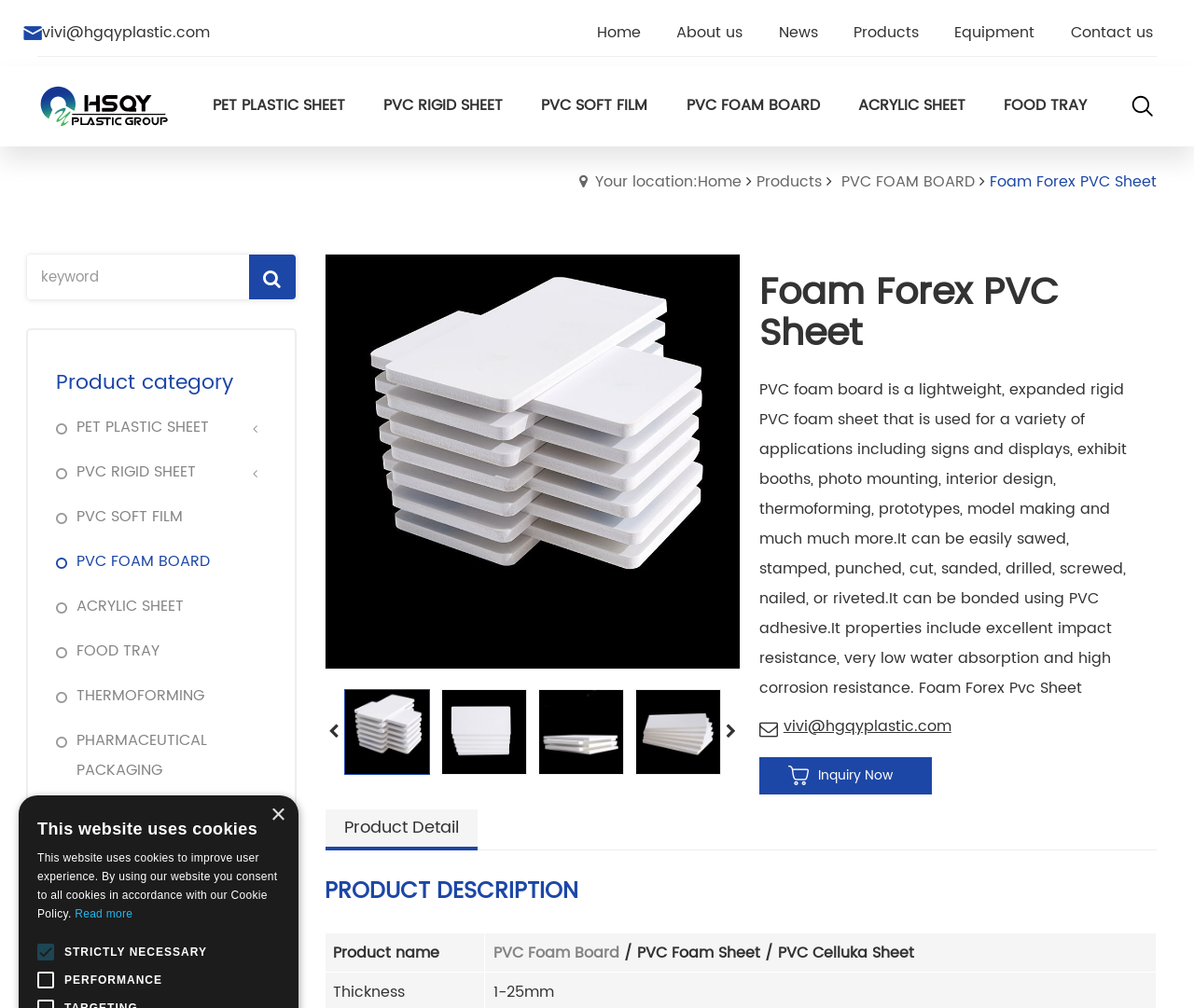Please determine the bounding box coordinates of the element to click on in order to accomplish the following task: "Inquire about a product now". Ensure the coordinates are four float numbers ranging from 0 to 1, i.e., [left, top, right, bottom].

[0.636, 0.751, 0.78, 0.788]